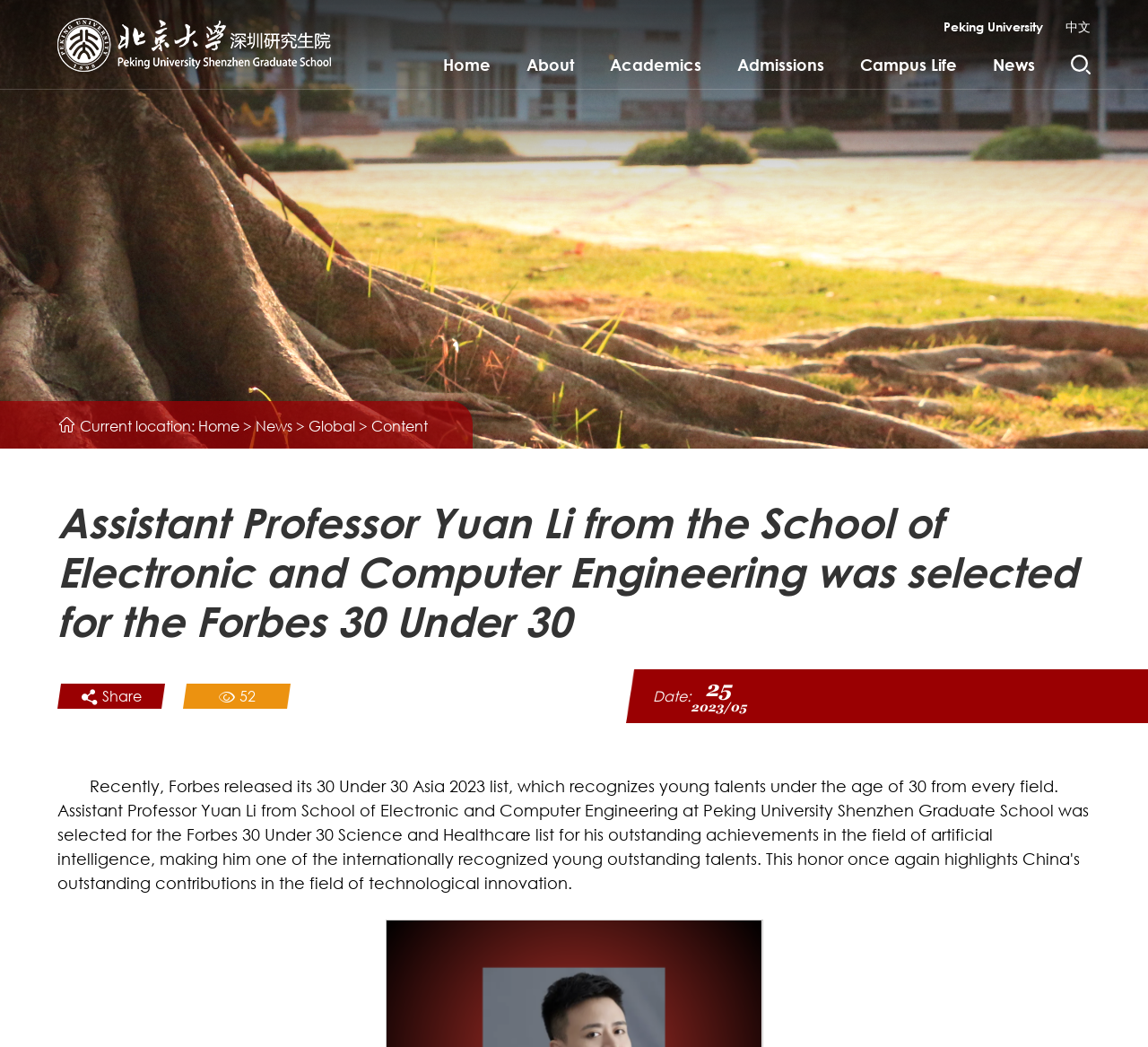Answer the question in a single word or phrase:
How many shares does the news have?

52